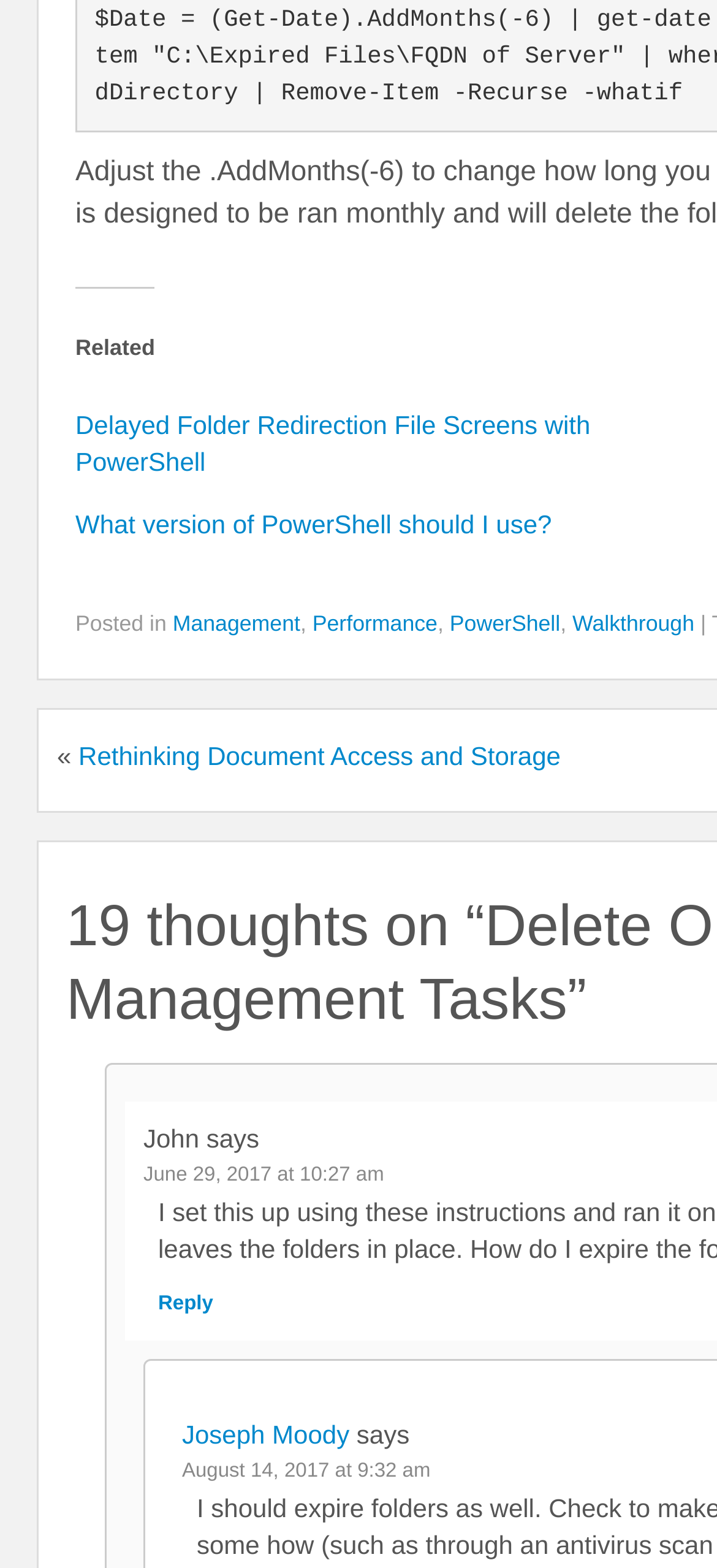Based on the element description Management, identify the bounding box coordinates for the UI element. The coordinates should be in the format (top-left x, top-left y, bottom-right x, bottom-right y) and within the 0 to 1 range.

[0.241, 0.389, 0.419, 0.406]